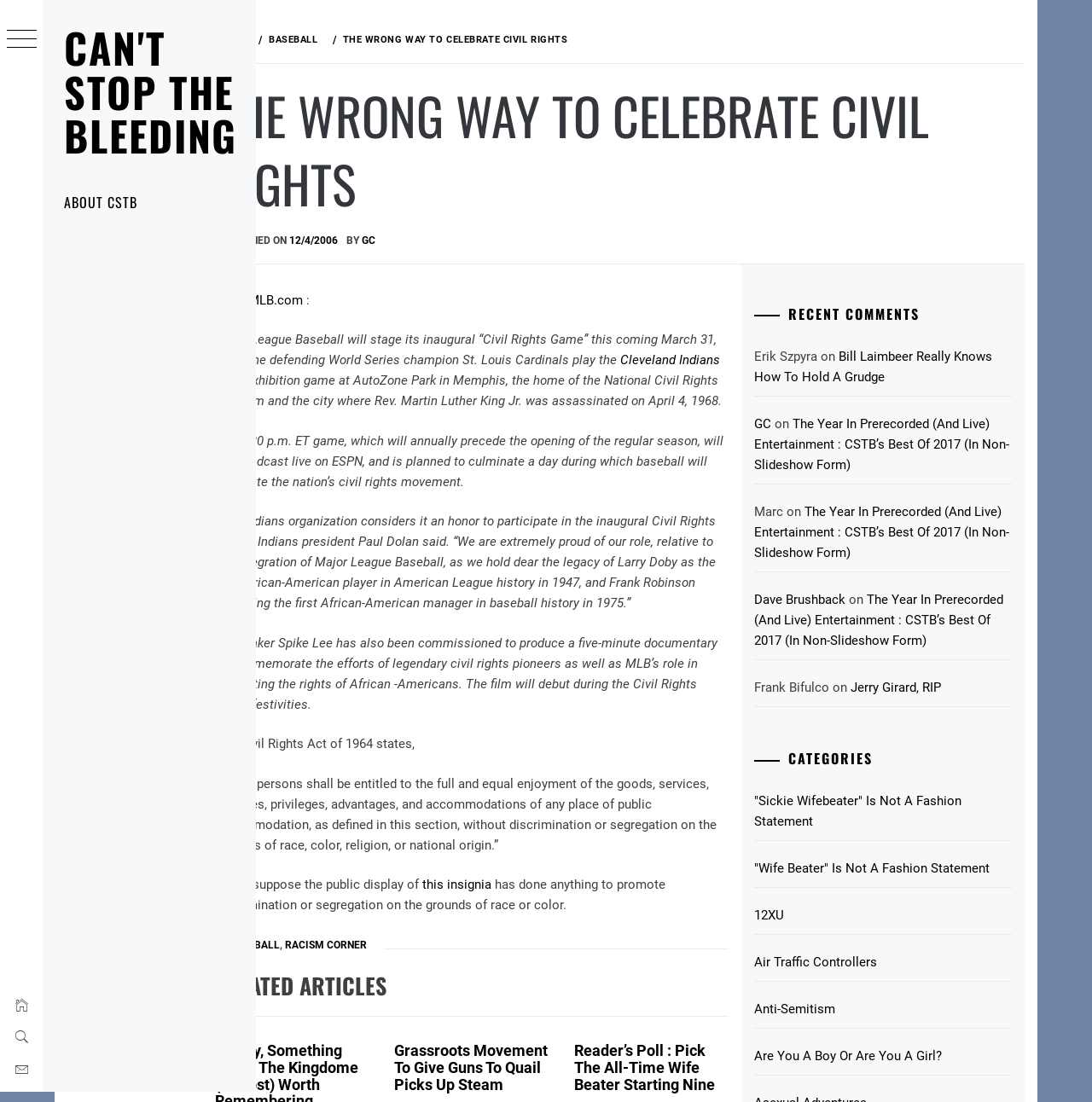Identify the bounding box coordinates of the region I need to click to complete this instruction: "View the 'CATEGORIES'".

[0.725, 0.701, 0.927, 0.713]